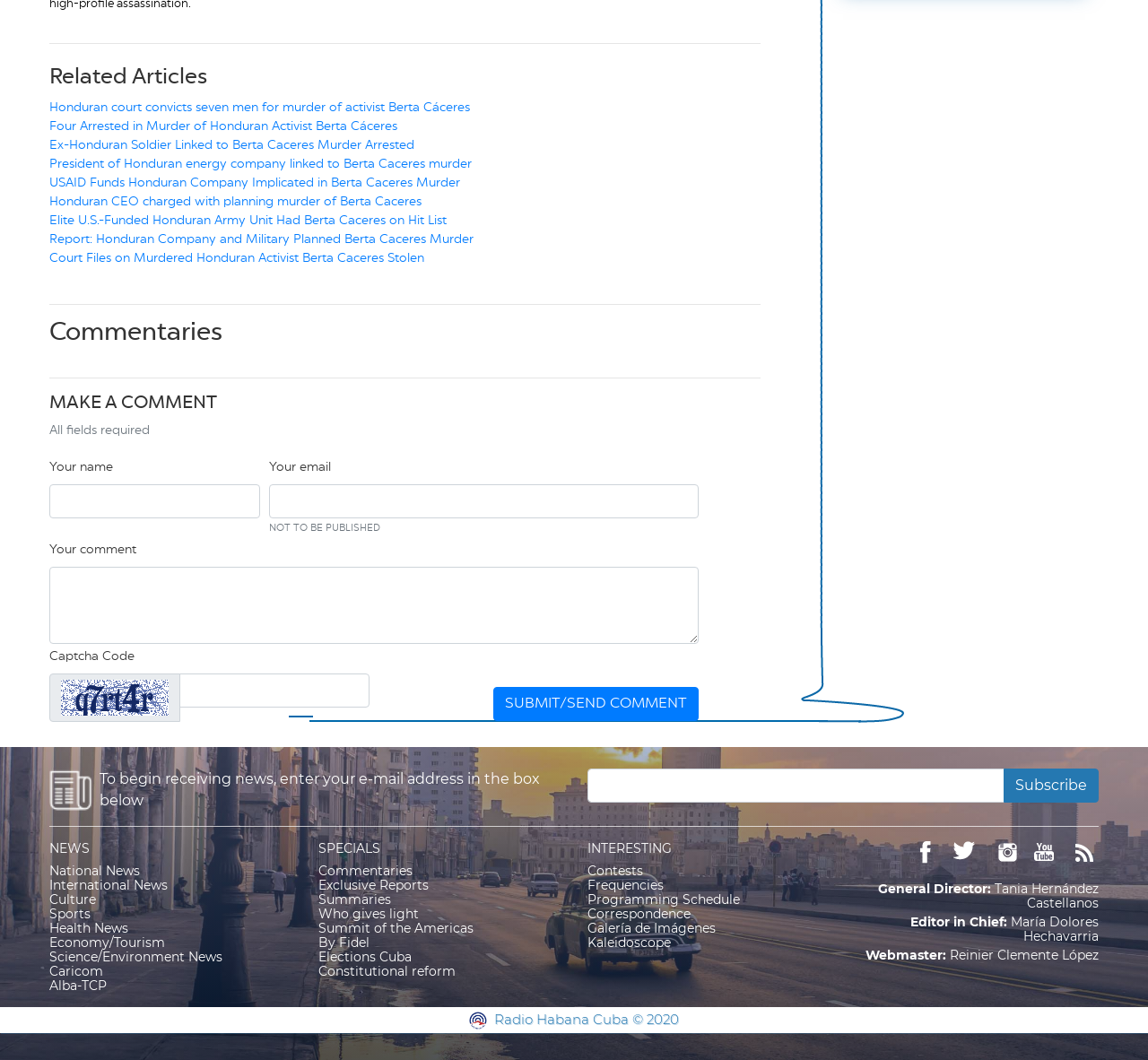Refer to the screenshot and answer the following question in detail:
What is the purpose of the 'Subscribe' button?

The 'Subscribe' button is located next to a text field for entering an email address, and the surrounding text suggests that subscribing will allow users to receive news. This suggests that the purpose of the 'Subscribe' button is to allow users to receive news.